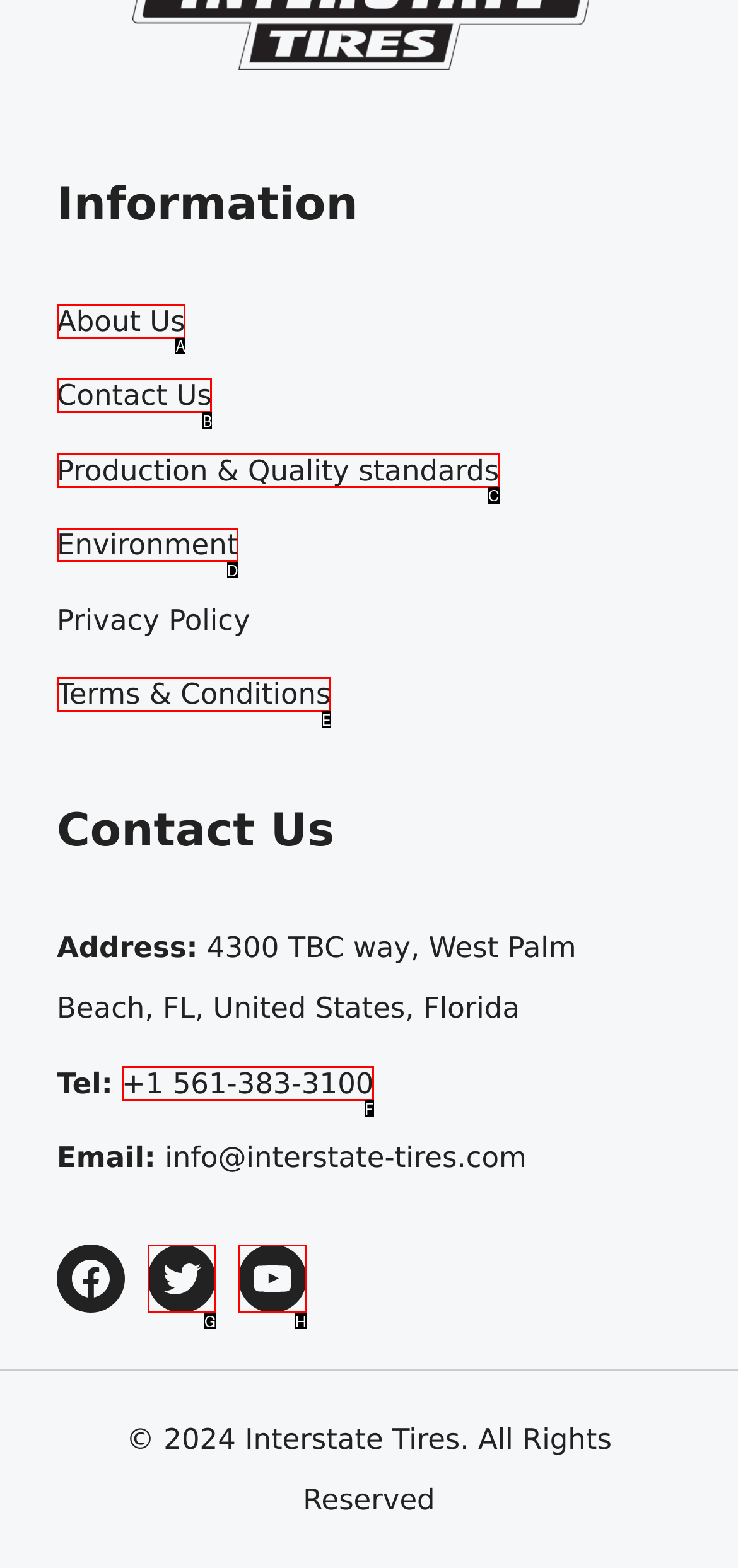Given the task: Call +1 561-383-3100, indicate which boxed UI element should be clicked. Provide your answer using the letter associated with the correct choice.

F